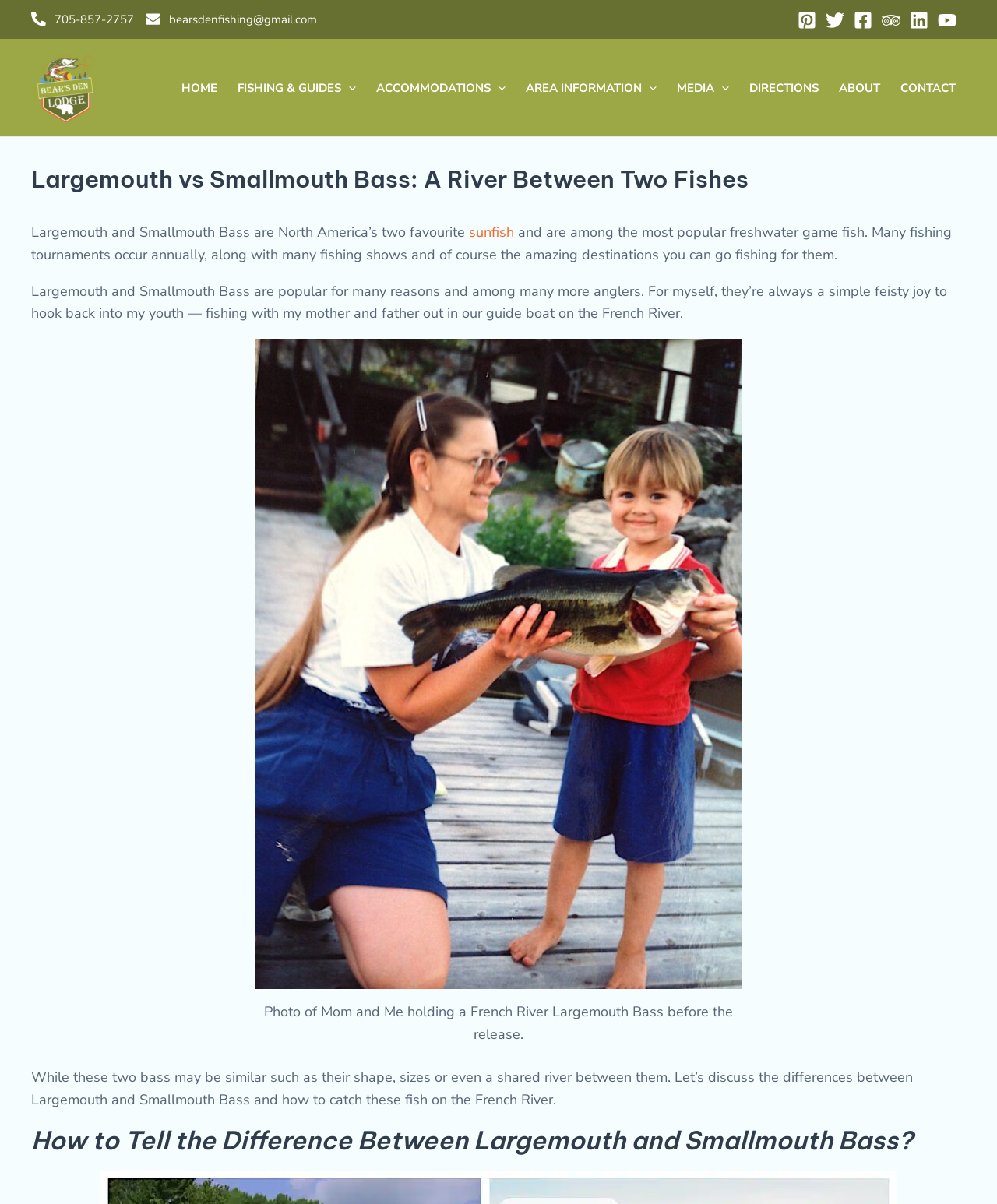Can you identify the bounding box coordinates of the clickable region needed to carry out this instruction: 'Click the Facebook link'? The coordinates should be four float numbers within the range of 0 to 1, stated as [left, top, right, bottom].

[0.856, 0.009, 0.875, 0.025]